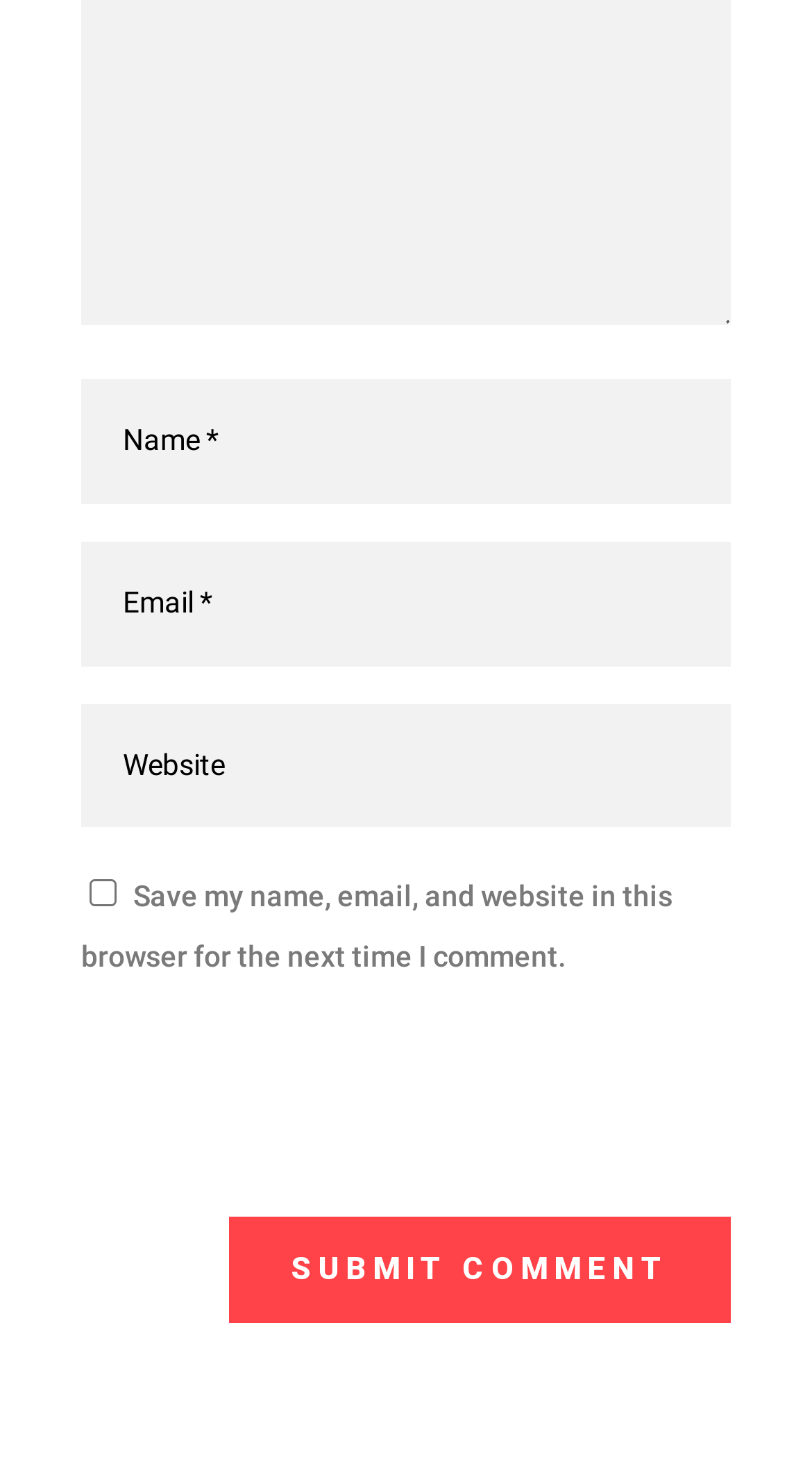Is the email field required?
Answer the question with a single word or phrase derived from the image.

Yes